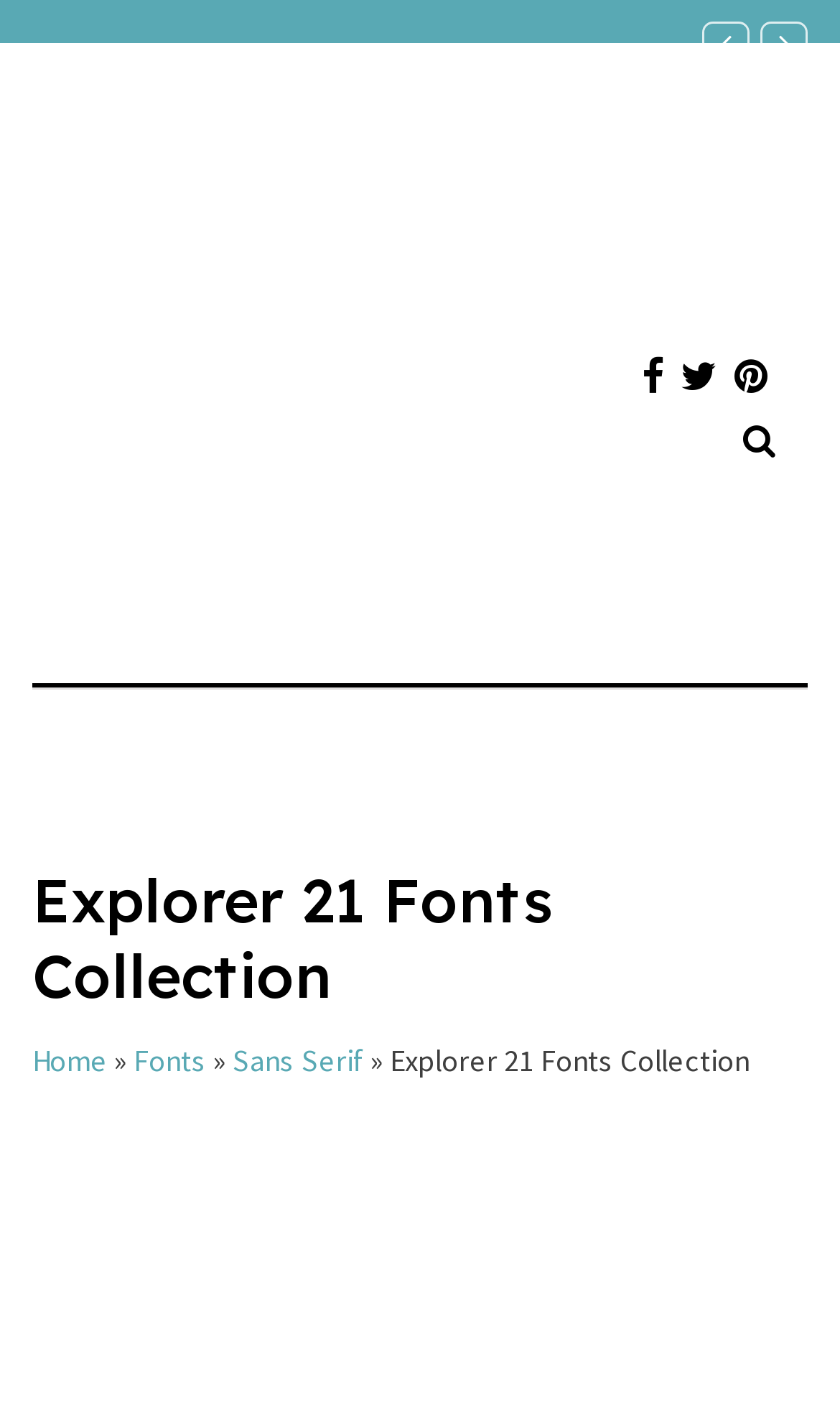Please locate and retrieve the main header text of the webpage.

Explorer 21 Fonts Collection